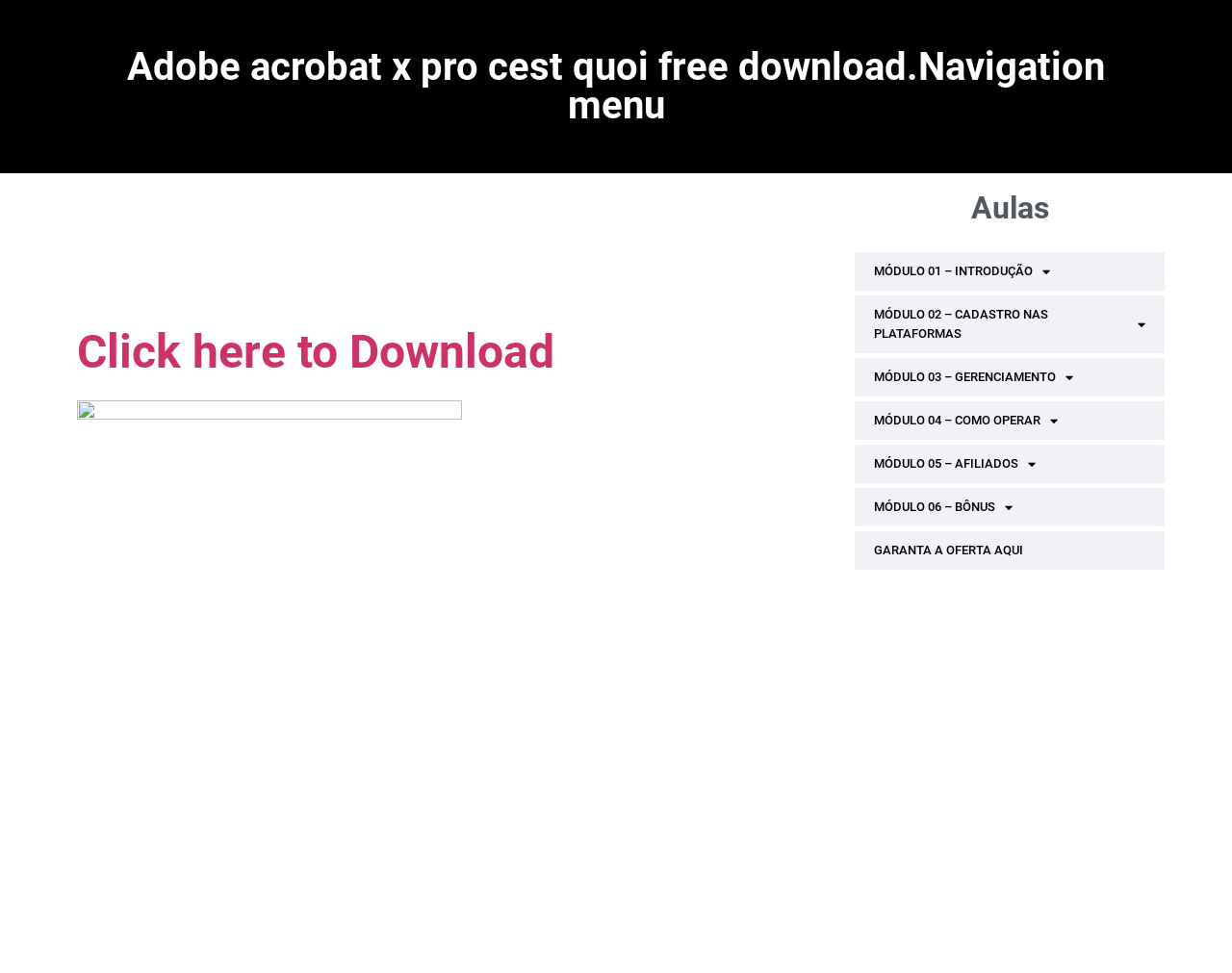What is the main purpose of this webpage?
Answer the question with a detailed and thorough explanation.

Based on the webpage's content, it appears that the main purpose is to provide a download link for Adobe Acrobat X Pro, as indicated by the heading 'Looking for:' and the link 'Click here to Download'.